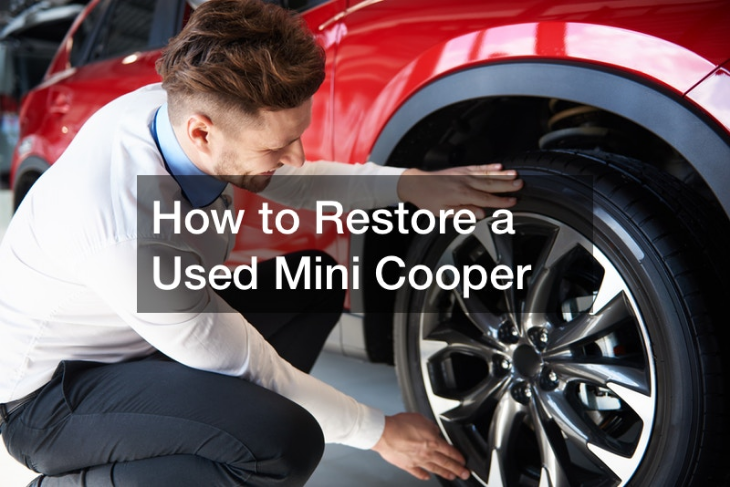What is the man doing in the image? Based on the screenshot, please respond with a single word or phrase.

examining the tire